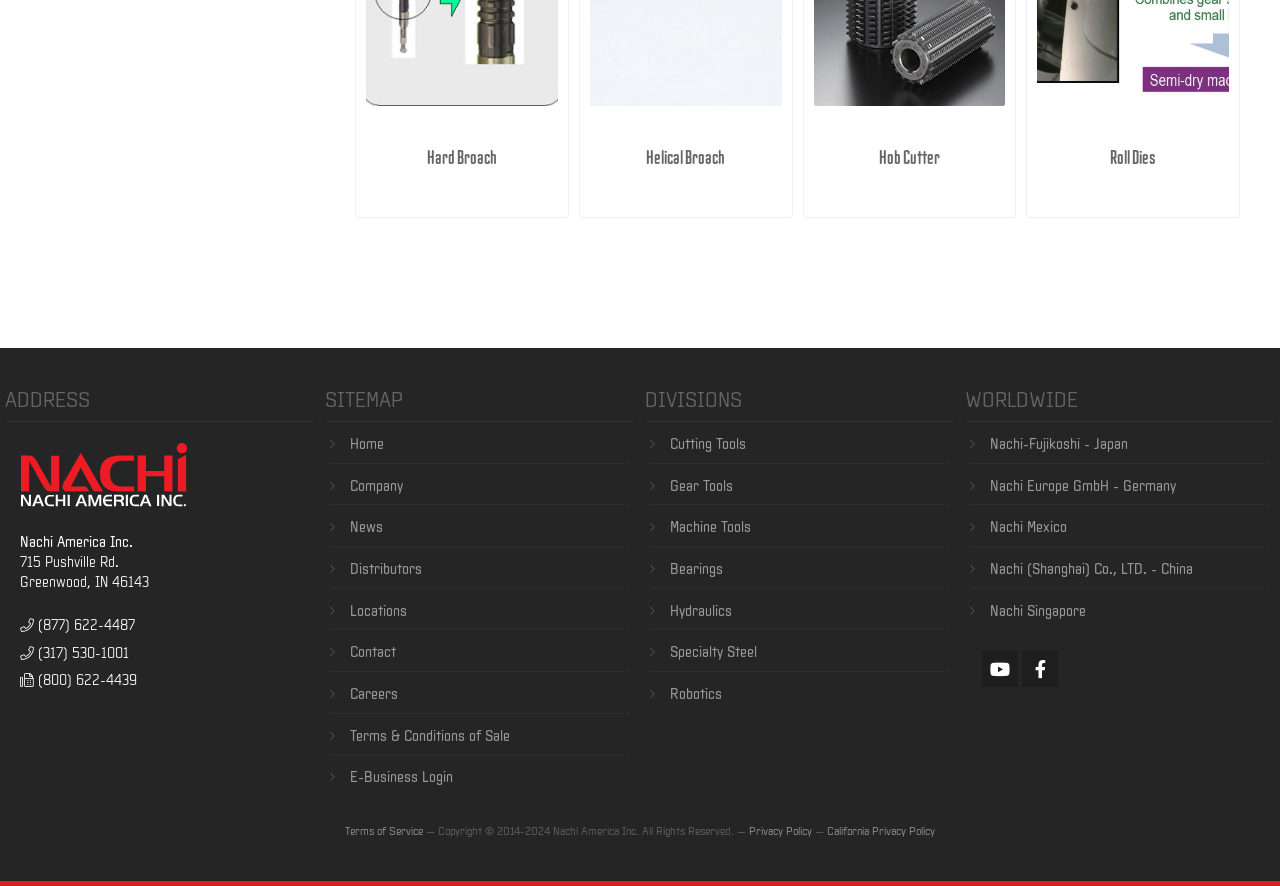Can you find the bounding box coordinates for the element that needs to be clicked to execute this instruction: "Click on Home"? The coordinates should be given as four float numbers between 0 and 1, i.e., [left, top, right, bottom].

[0.262, 0.482, 0.312, 0.522]